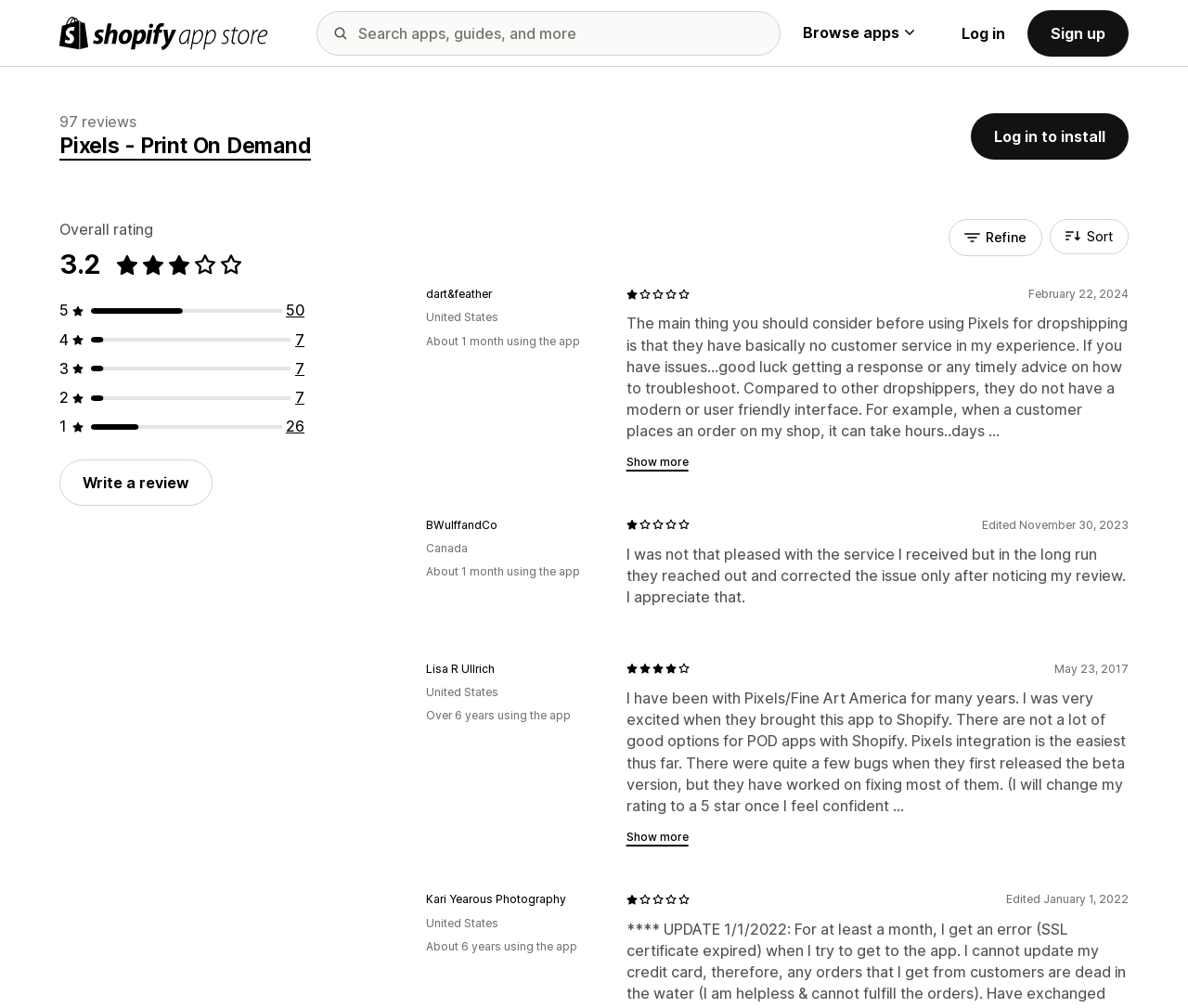Find the bounding box coordinates of the element's region that should be clicked in order to follow the given instruction: "Refine search results". The coordinates should consist of four float numbers between 0 and 1, i.e., [left, top, right, bottom].

[0.798, 0.217, 0.877, 0.254]